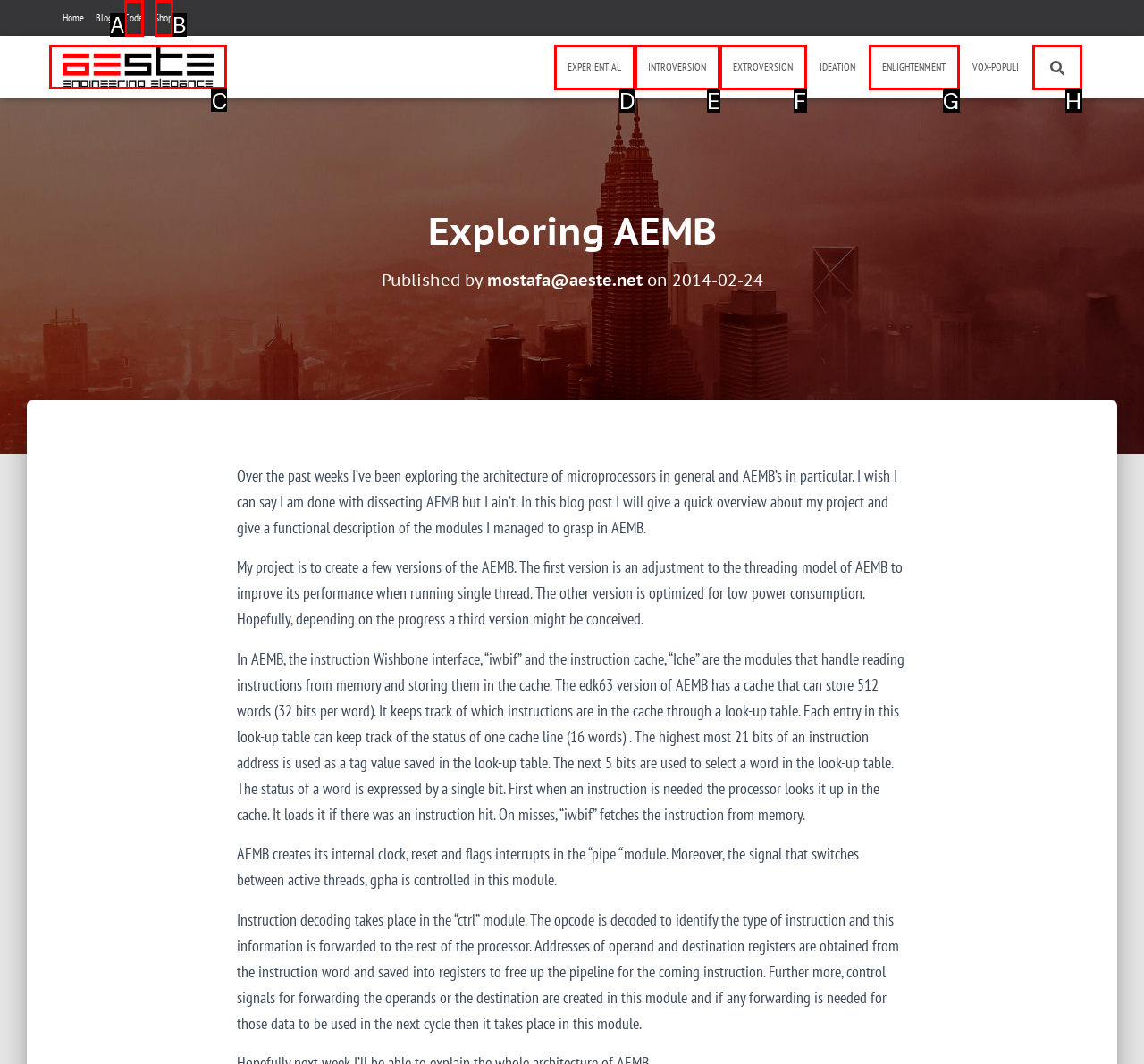Using the provided description: parent_node: Search for:, select the most fitting option and return its letter directly from the choices.

H